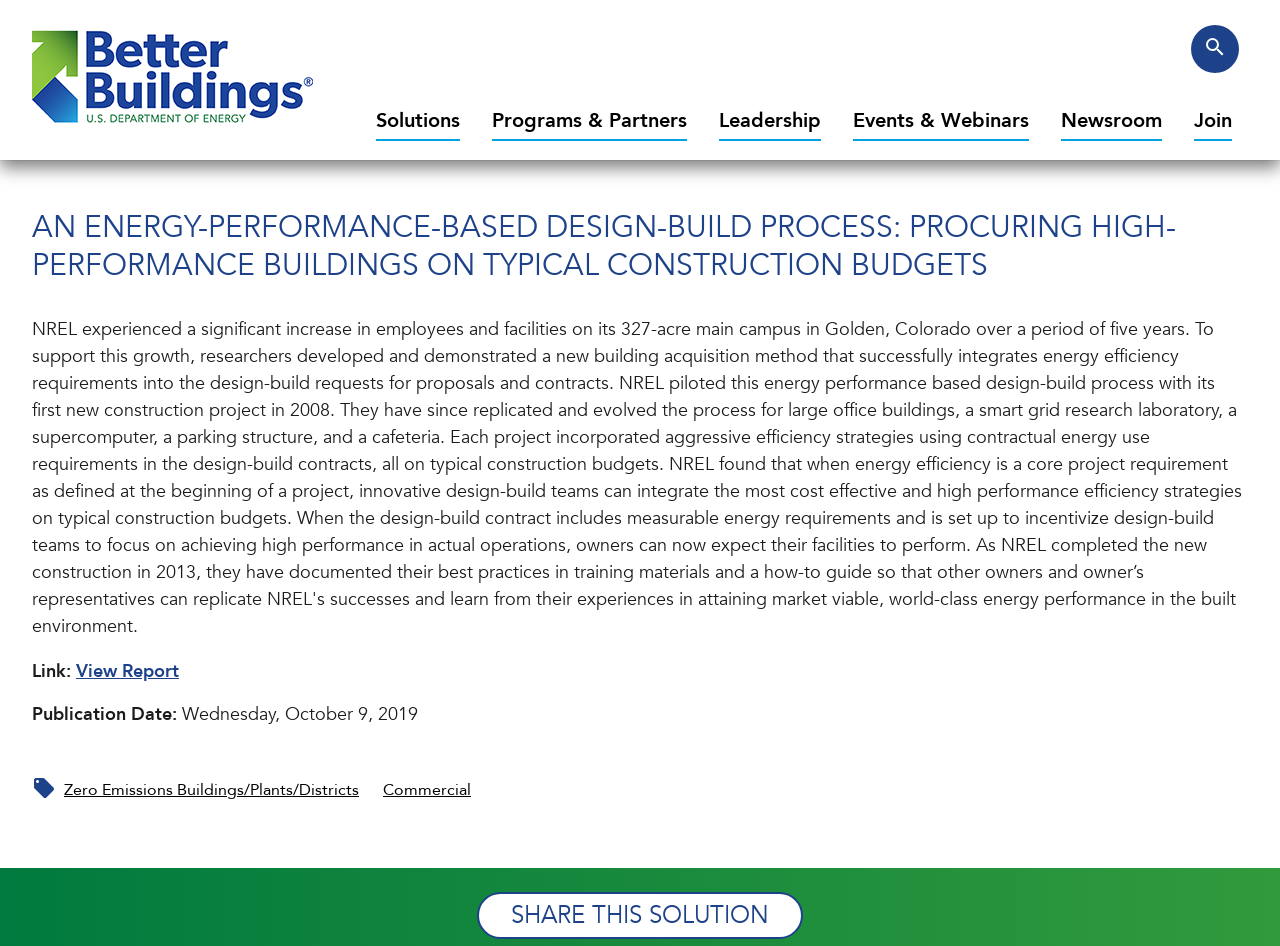Provide the bounding box coordinates of the HTML element described by the text: "aria-label="Instagram - White Circle"".

None